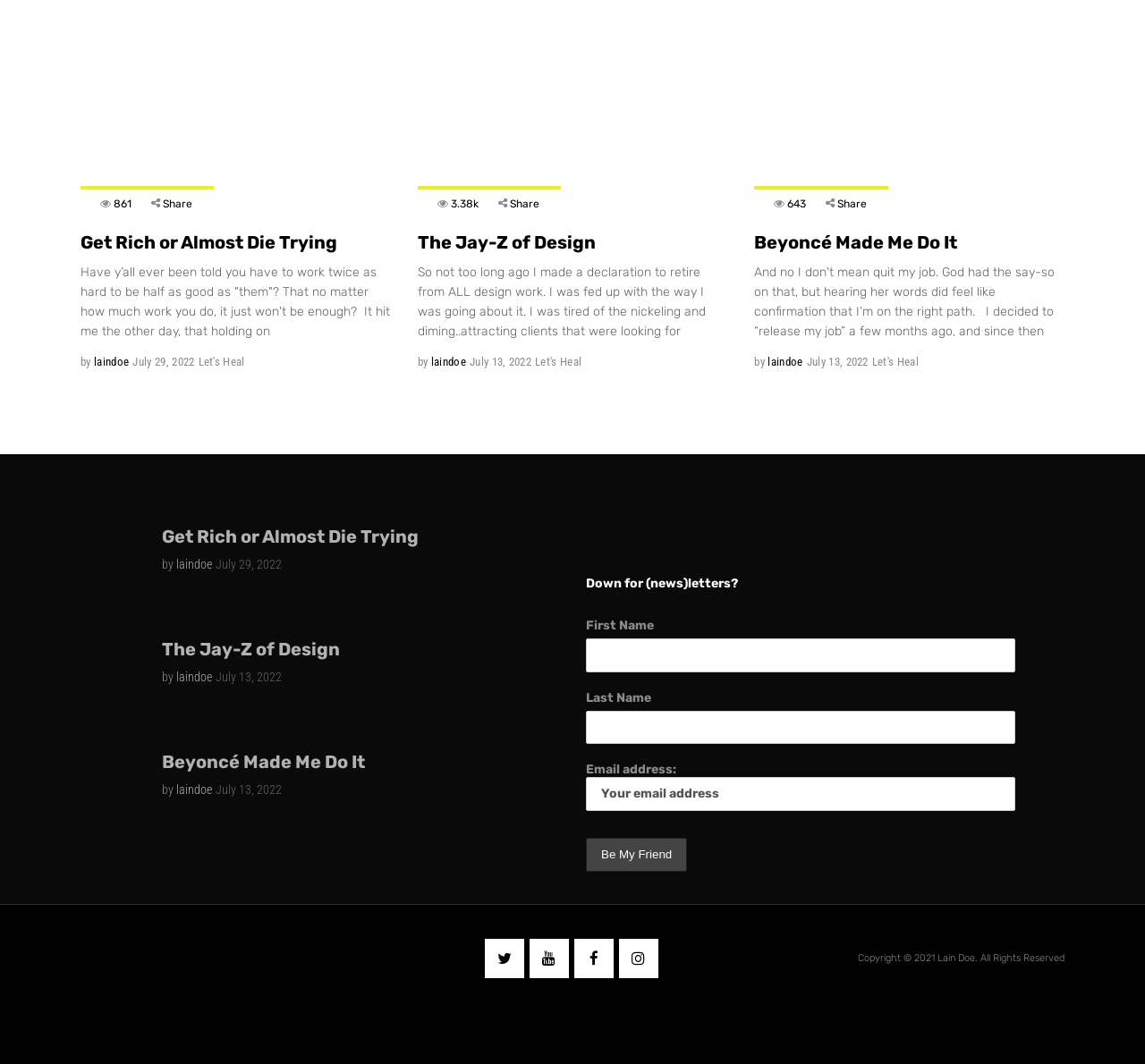Give a concise answer of one word or phrase to the question: 
What is the purpose of the form at the bottom of the webpage?

To subscribe to a newsletter